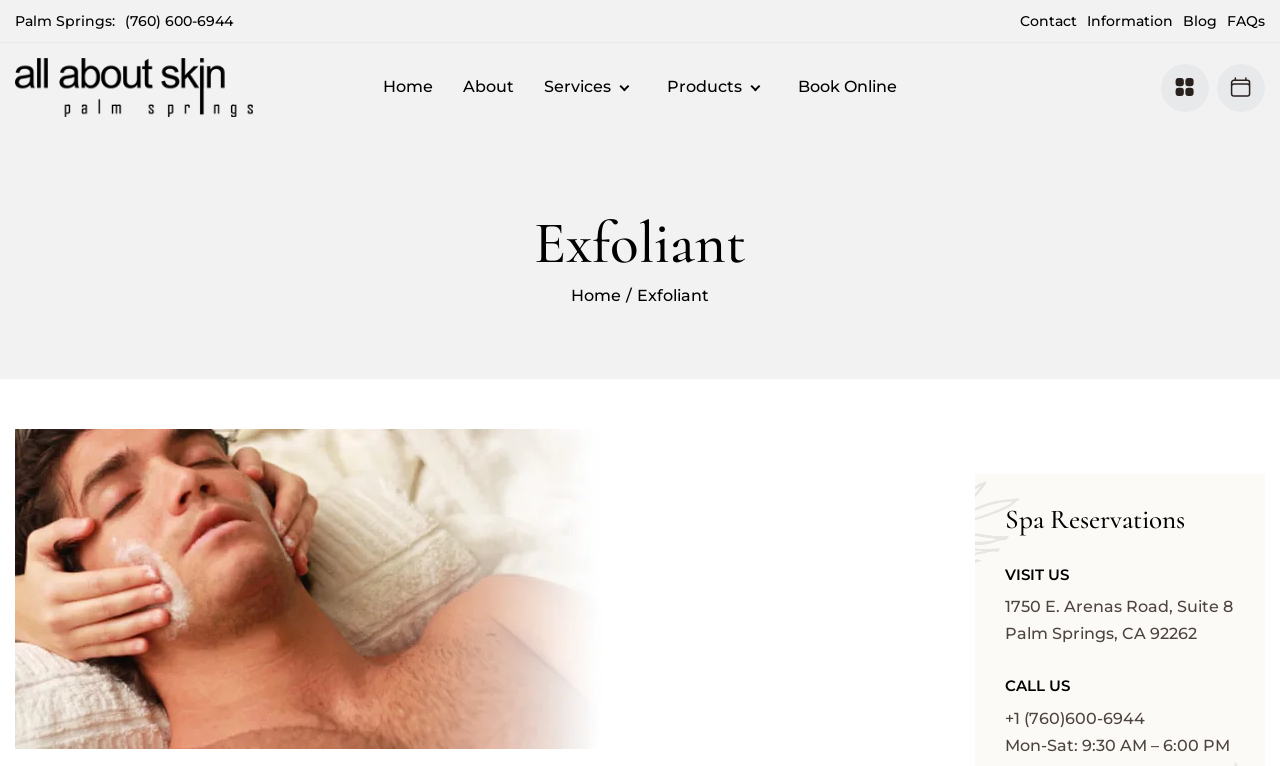Find the bounding box coordinates of the element to click in order to complete the given instruction: "Click on the 'Contact' link."

[0.797, 0.007, 0.841, 0.049]